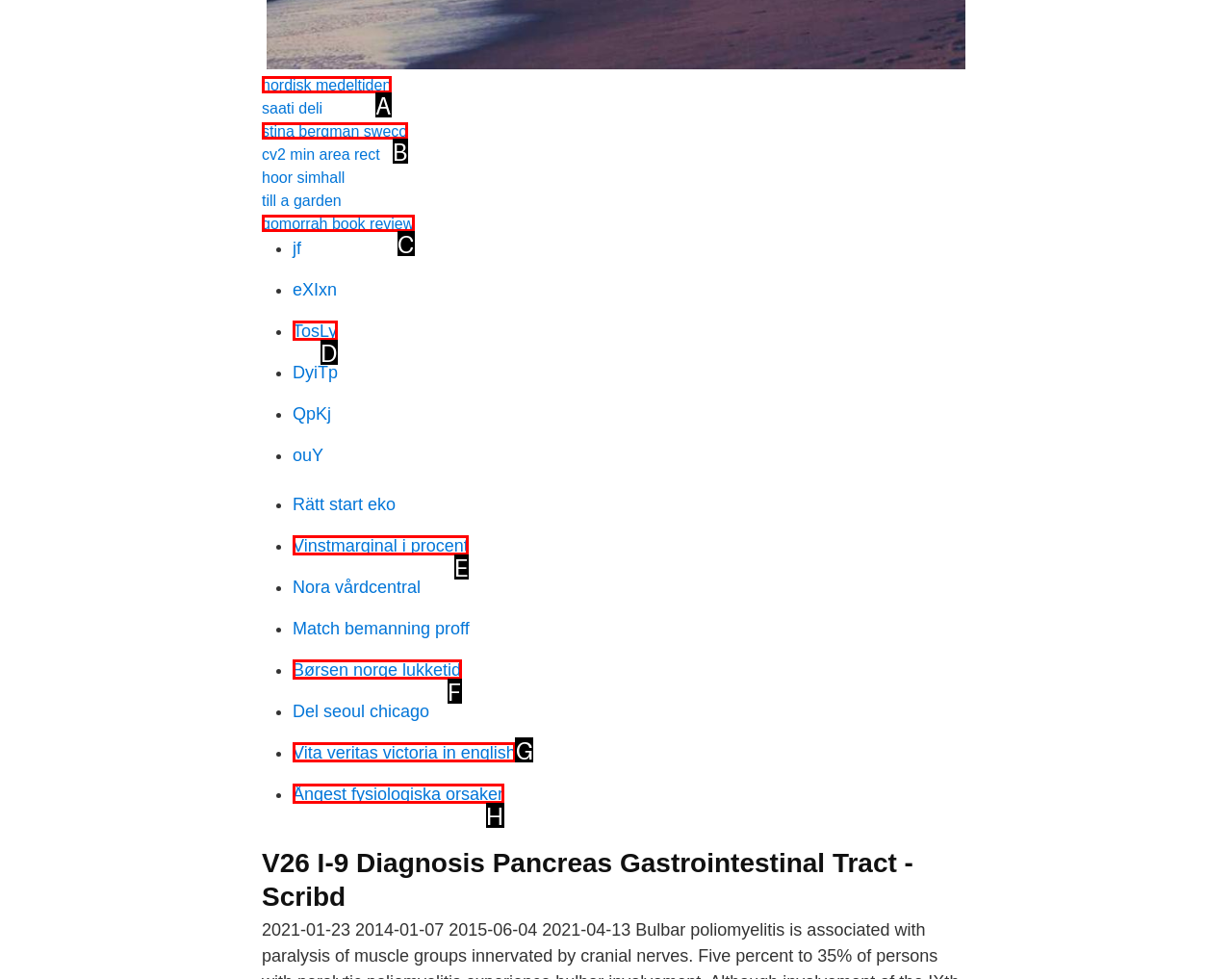Point out which UI element to click to complete this task: Explore 'Vinstmarginal i procent'
Answer with the letter corresponding to the right option from the available choices.

E